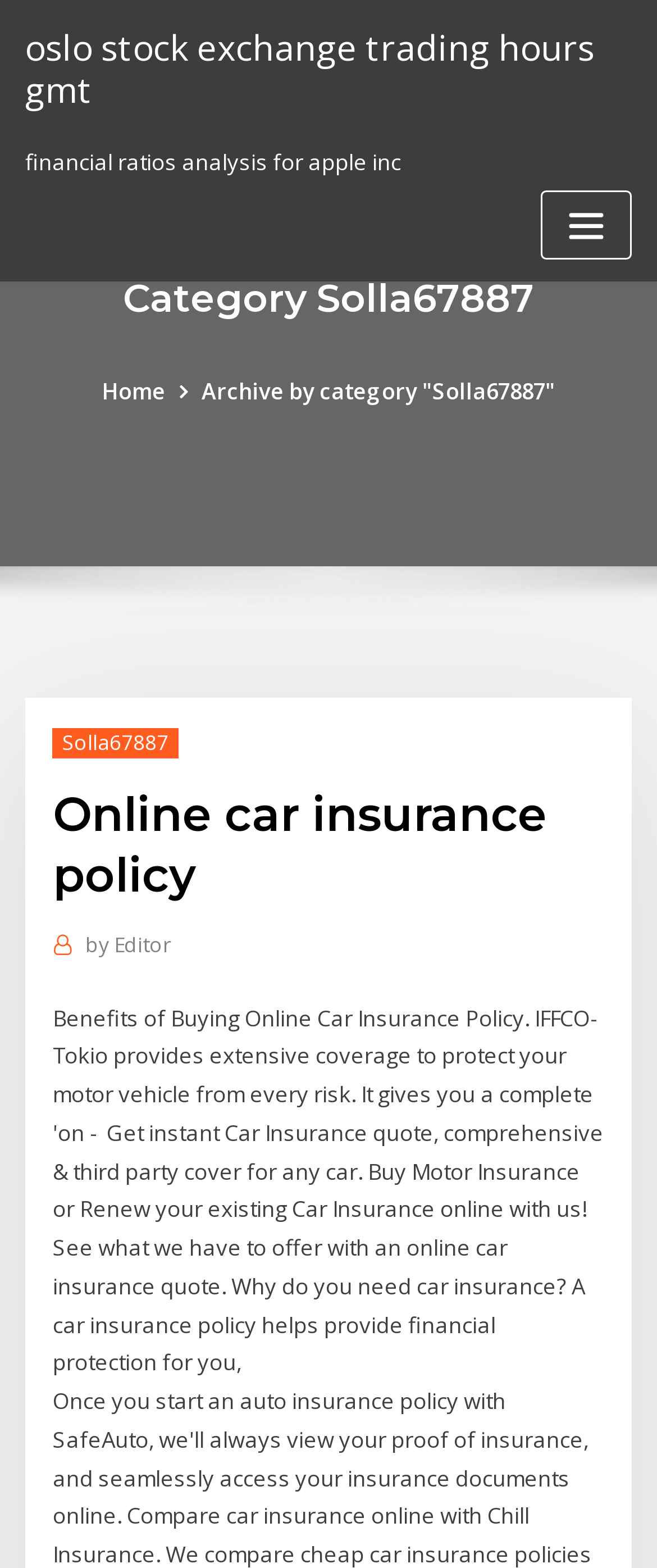Please give a concise answer to this question using a single word or phrase: 
What is the author of the webpage?

Editor